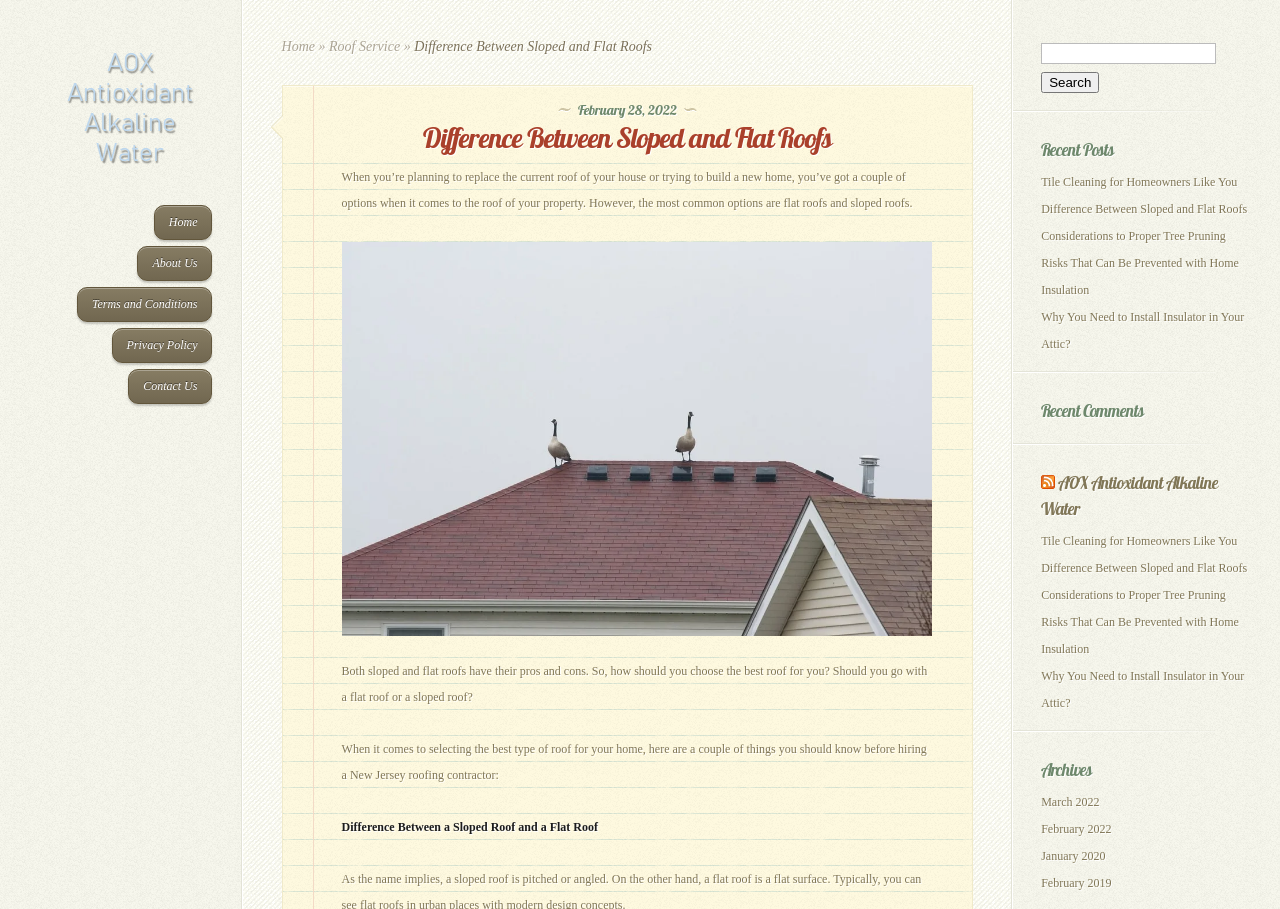Identify the bounding box coordinates of the region I need to click to complete this instruction: "View recent posts".

[0.813, 0.151, 0.982, 0.18]